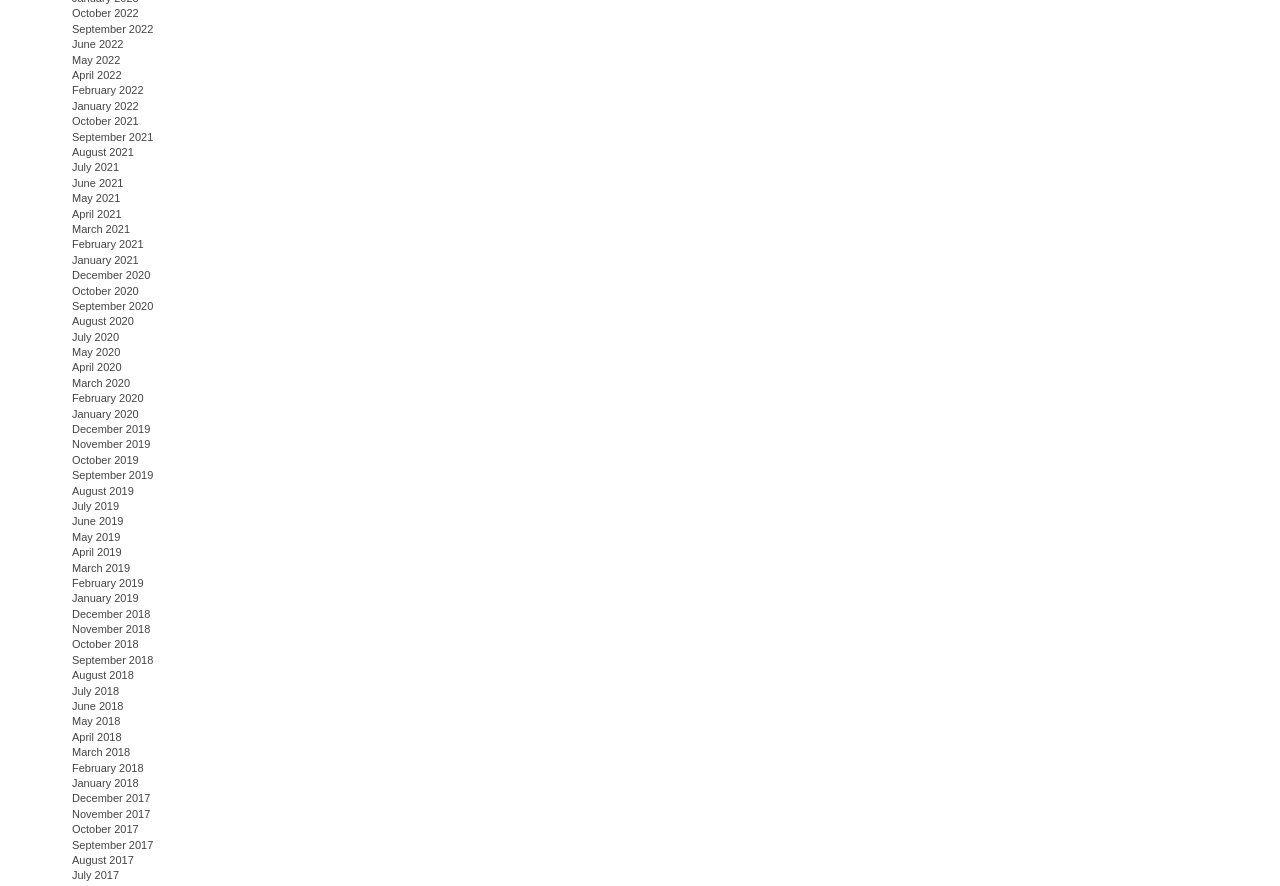Give a one-word or short-phrase answer to the following question: 
What is the most recent month listed?

October 2022